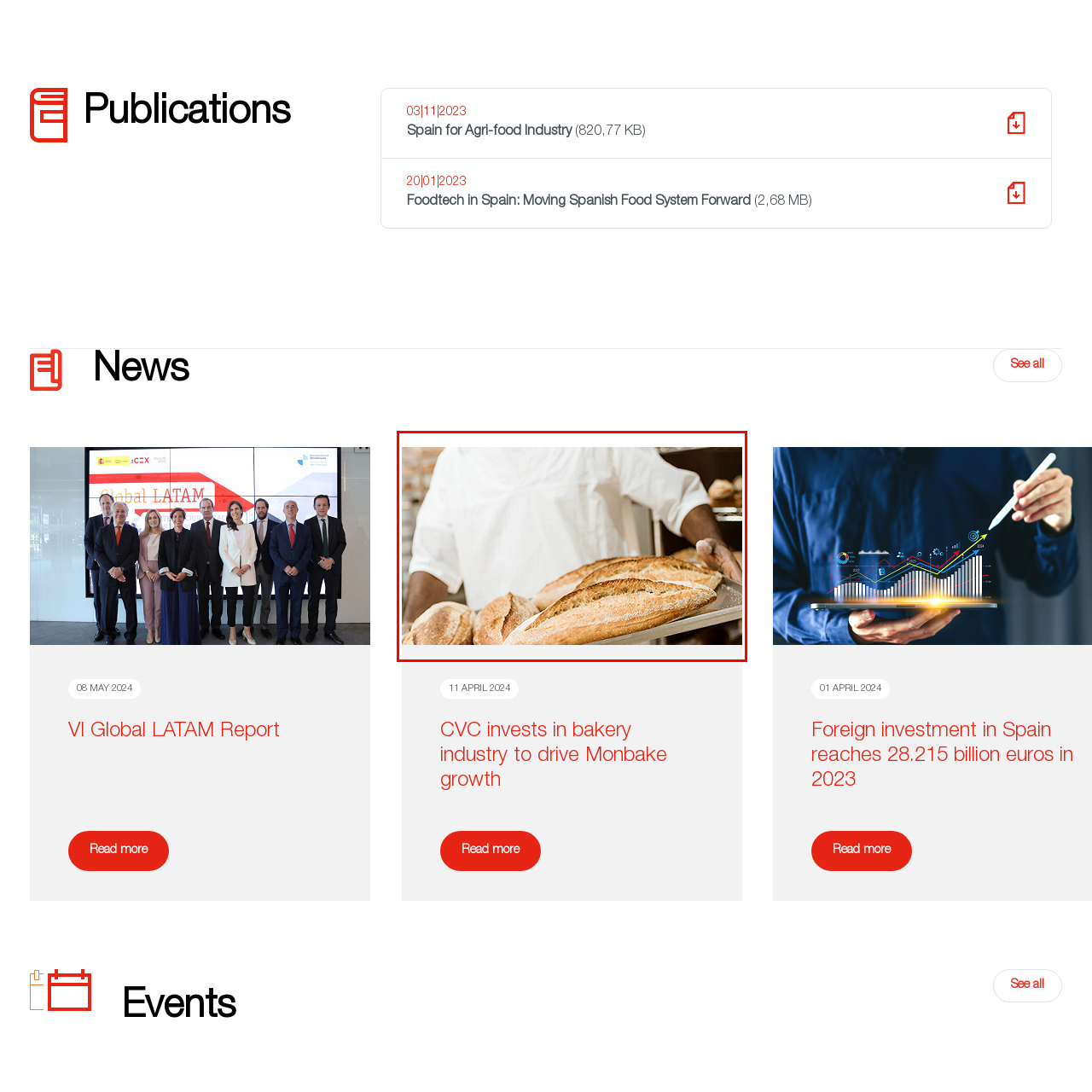Describe thoroughly what is shown in the red-bordered area of the image.

The image features a skilled baker holding a tray filled with freshly baked bread, showcasing a variety of artisanal loaves. The baker, dressed in a white apron, is focused on his task, embodying the craftsmanship and dedication required in the bakery industry. The warm, rustic environment in the background hints at a traditional bakery setting, enhancing the inviting atmosphere. The scene captures the essence of bread-making, highlighting the delicious results of hard work and passion for baking. This visual serves as a delightful reminder of the art of baking and its significance in culinary culture.